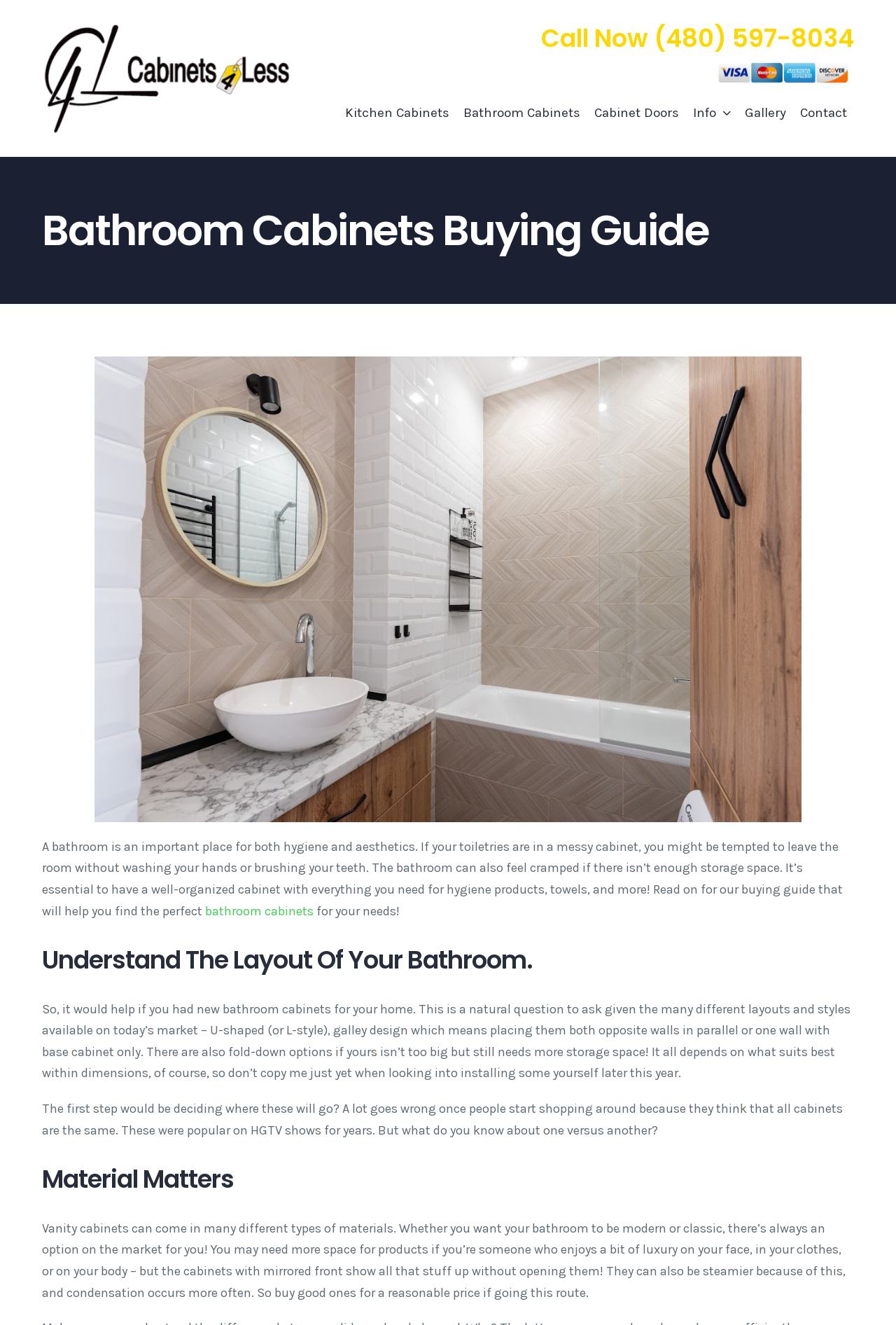Please determine the bounding box of the UI element that matches this description: Call Now (480) 597-8034. The coordinates should be given as (top-left x, top-left y, bottom-right x, bottom-right y), with all values between 0 and 1.

[0.604, 0.016, 0.953, 0.042]